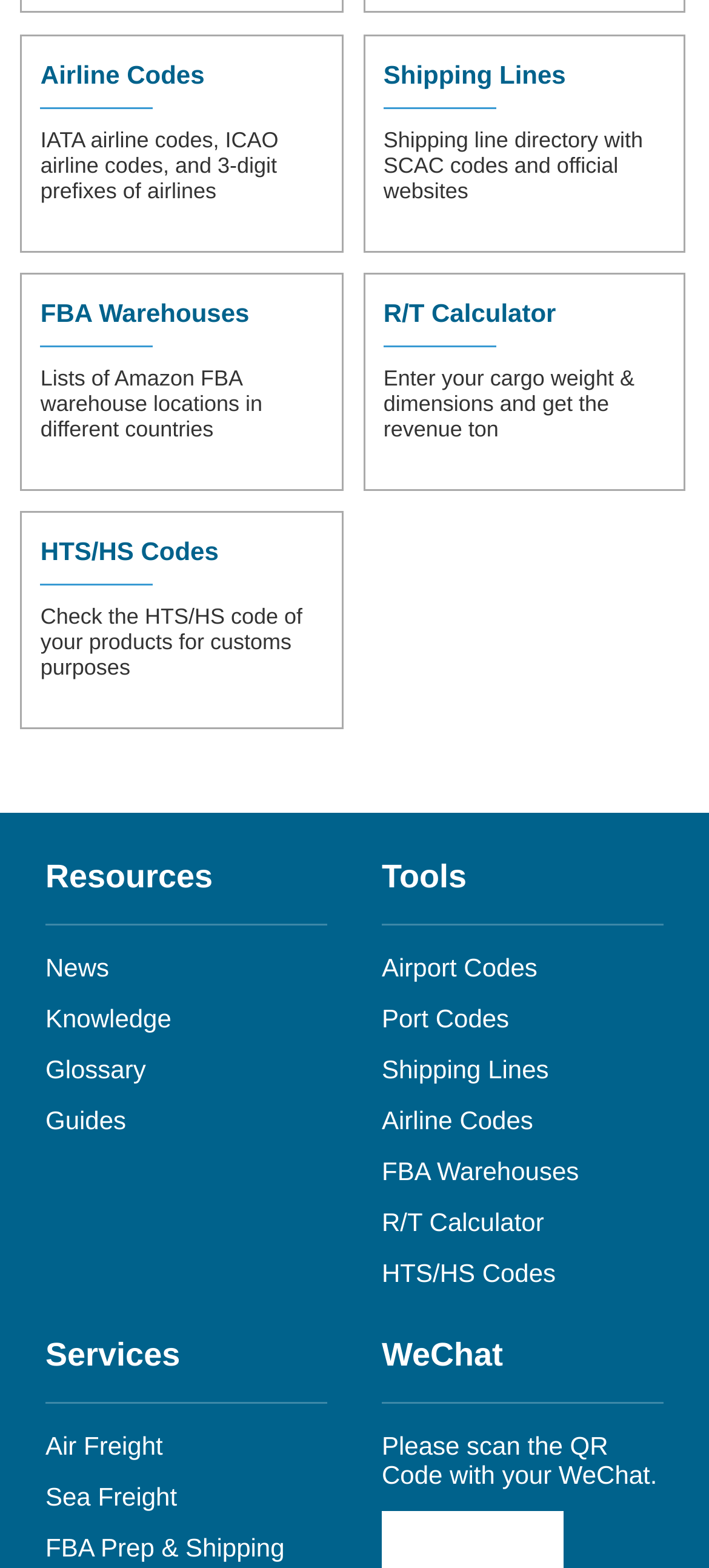Respond to the following question using a concise word or phrase: 
How many links are there in the 'Resources' section?

5